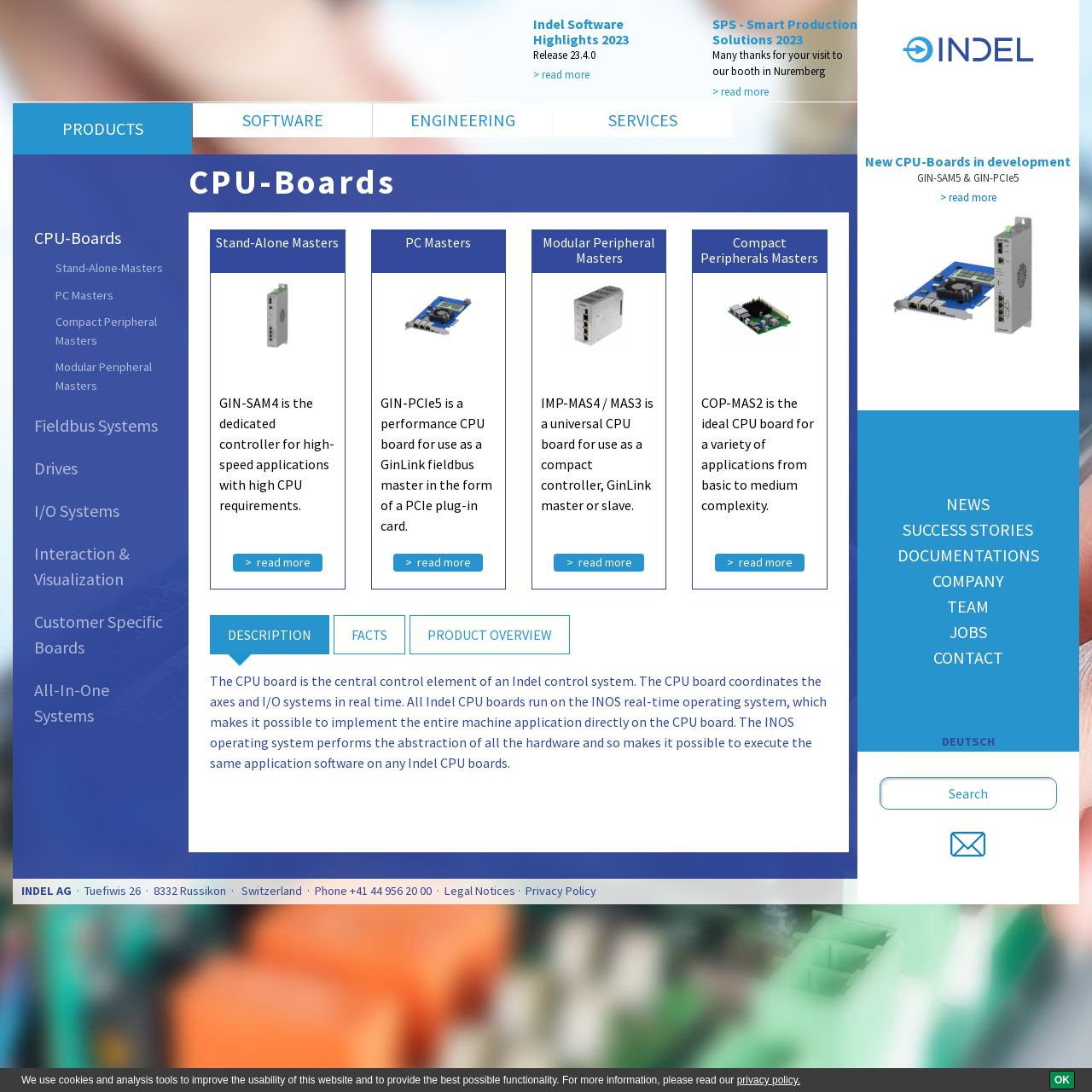Generate a thorough caption that explains the contents of the webpage.

The webpage is about CPU-Boards, a company that specializes in industrial control systems. At the top of the page, there is a heading that reads "Indel Software Highlights 2023" followed by a brief description and a "read more" link. Next to it is another heading "SPS - Smart Production Solutions 2023" with a description and a "read more" link.

Below these headings, there are five main navigation links: "PRODUCTS", "SOFTWARE", "ENGINEERING", "SERVICES", and "INDEL". The "INDEL" link is accompanied by an image of the company's logo.

The main content of the page is divided into two sections. On the left, there is a list of links related to CPU-Boards, including "CPU-Boards", "Stand-Alone-Masters", "PC Masters", "Compact Peripheral Masters", "Modular Peripheral Masters", "Fieldbus Systems", "Drives", "I/O Systems", "Interaction & Visualization", "Customer Specific Boards", and "All-In-One Systems". Each of these links has a brief description and a "read more" link.

On the right, there is a tab list with four tabs: "DESCRIPTION", "FACTS", "PRODUCT OVERVIEW", and a selected tab panel with a detailed description of CPU boards. The description explains that CPU boards are the central control element of an Indel control system, coordinating axes and I/O systems in real-time.

At the bottom of the page, there is a section with links to "NEWS", "SUCCESS STORIES", "DOCUMENTATIONS", "COMPANY", "TEAM", "JOBS", and "CONTACT". There is also a search box and a link to switch to the German language.

The footer of the page contains the company's address, phone number, and links to "Legal Notices" and "Privacy Policy". There is also a button to accept the privacy policy.